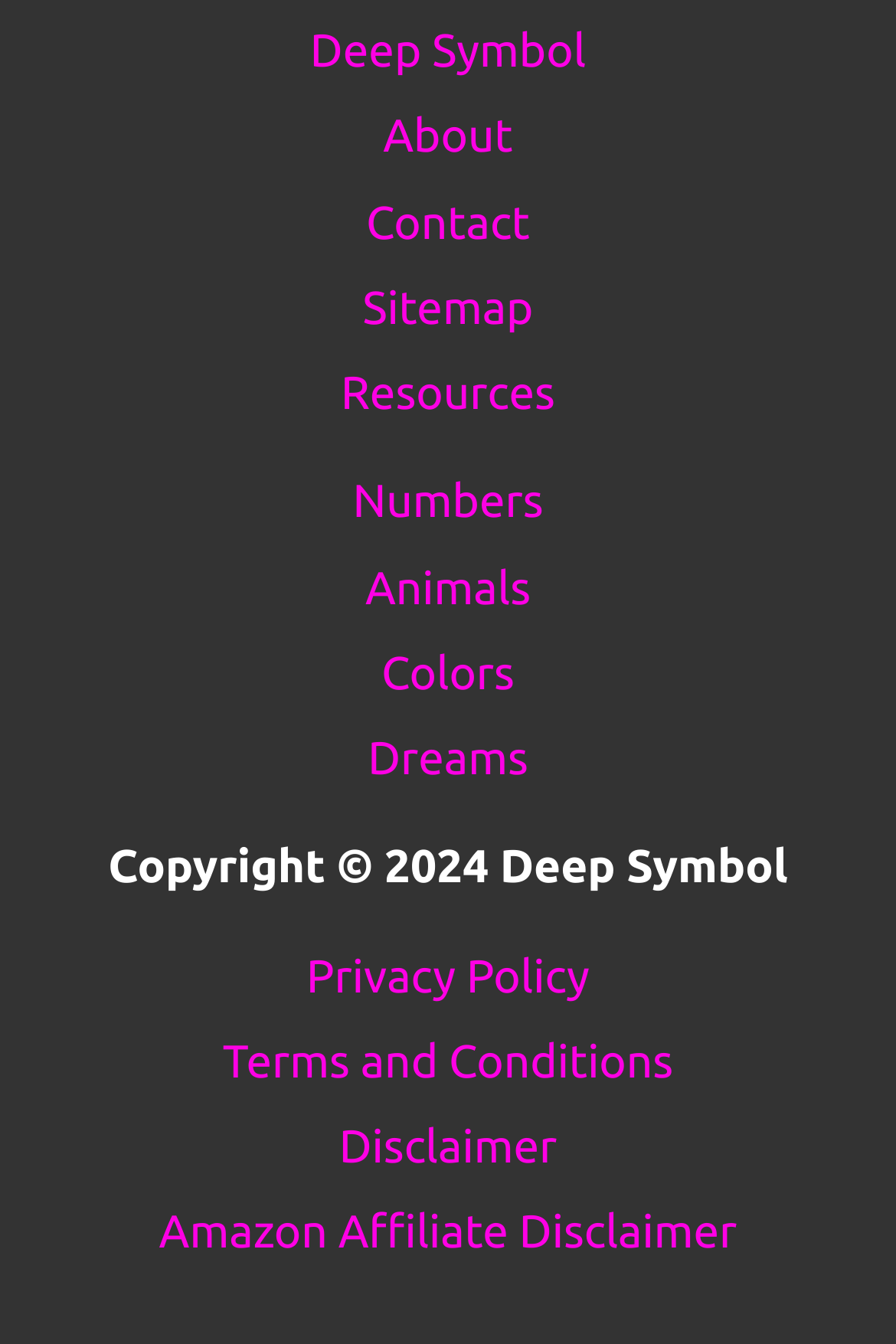Show the bounding box coordinates for the element that needs to be clicked to execute the following instruction: "read Privacy Policy". Provide the coordinates in the form of four float numbers between 0 and 1, i.e., [left, top, right, bottom].

[0.342, 0.705, 0.658, 0.745]